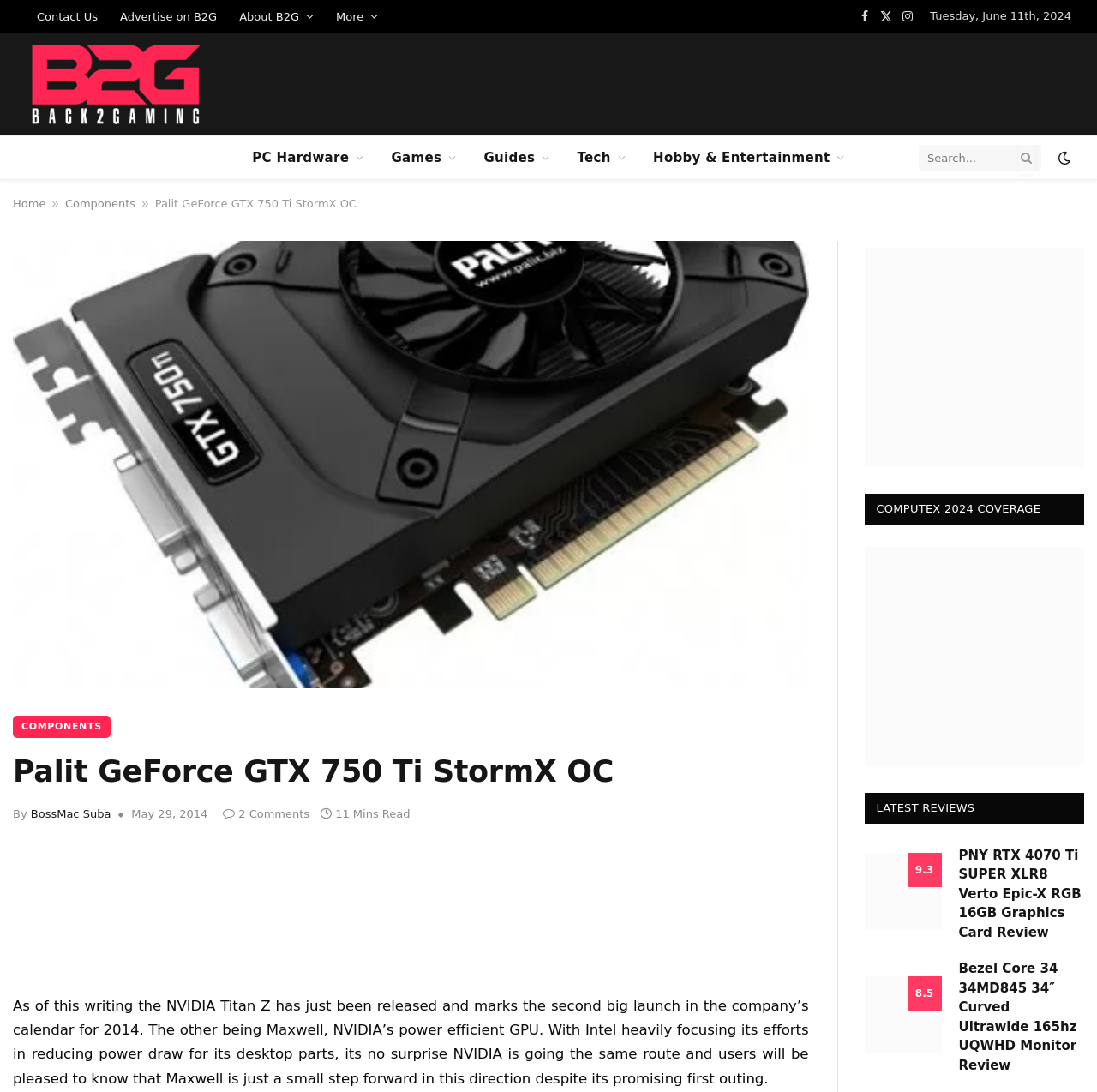Could you provide the bounding box coordinates for the portion of the screen to click to complete this instruction: "Search for something"?

[0.838, 0.13, 0.949, 0.159]